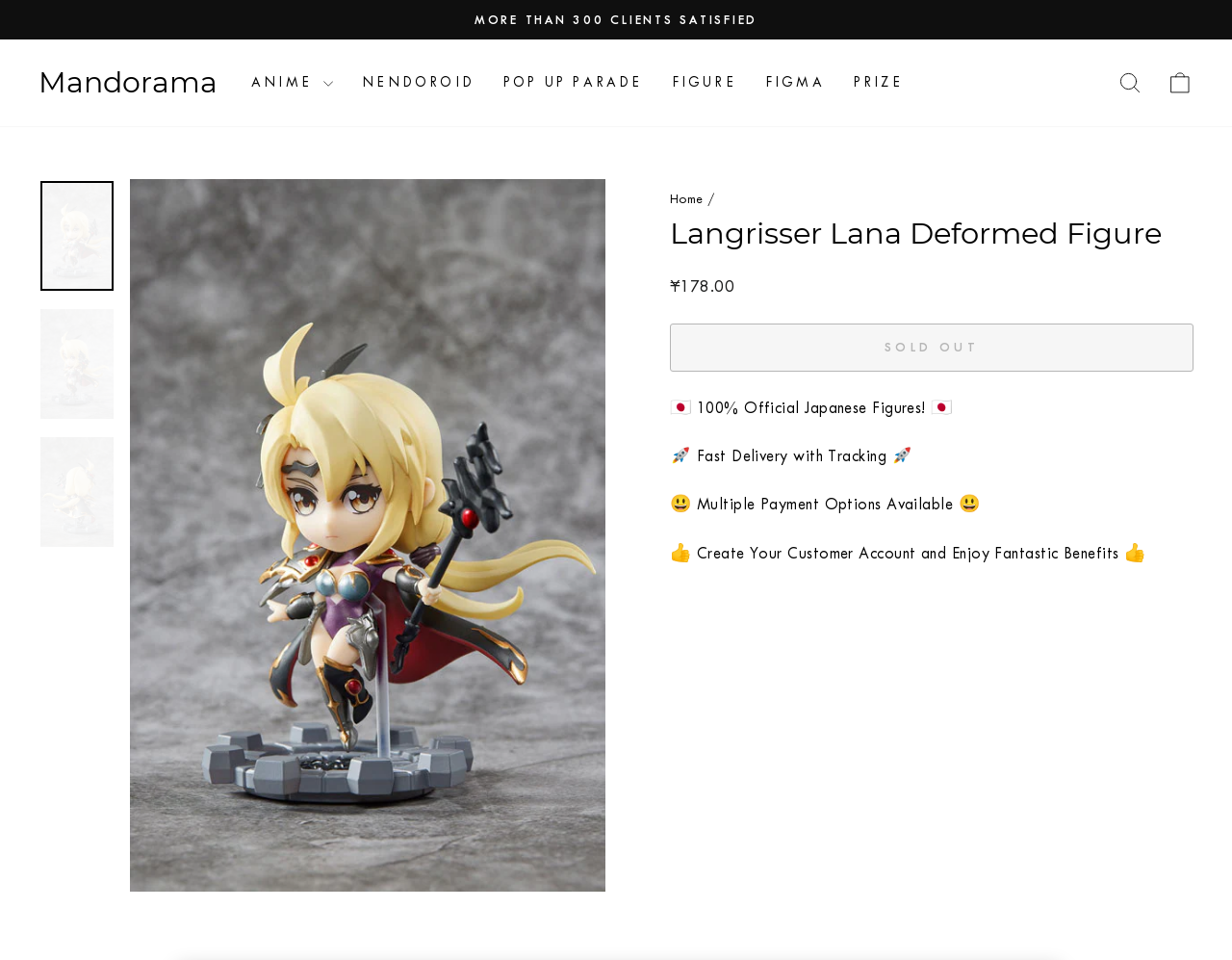Extract the bounding box of the UI element described as: "Pop Up Parade".

[0.397, 0.068, 0.533, 0.105]